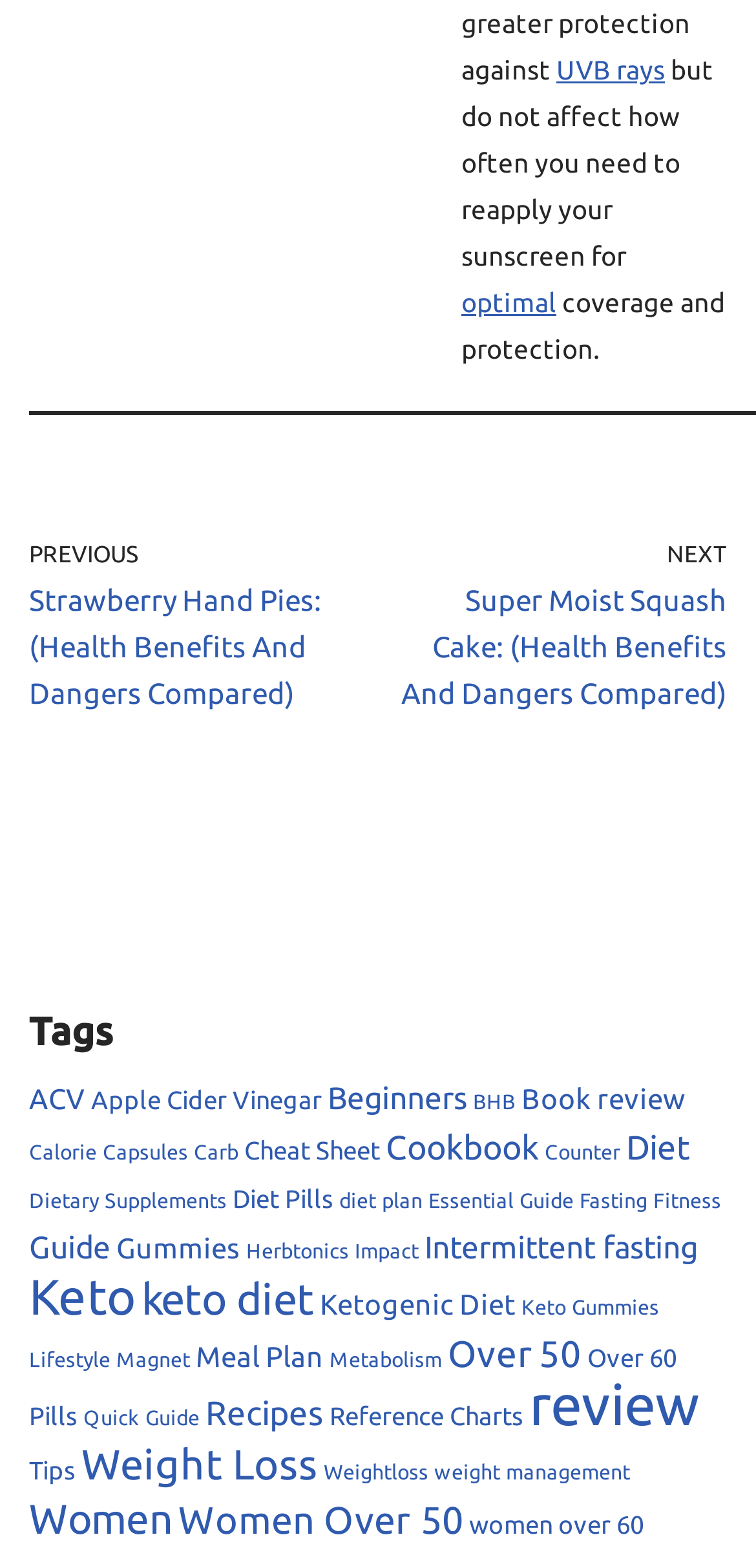With reference to the image, please provide a detailed answer to the following question: What is the purpose of the 'PREVIOUS' and 'NEXT' links?

The 'PREVIOUS' and 'NEXT' links are likely used for navigation between different articles or pages on the website. This is inferred from their positions on the webpage and their labels, which suggest that they are used to move between related content.